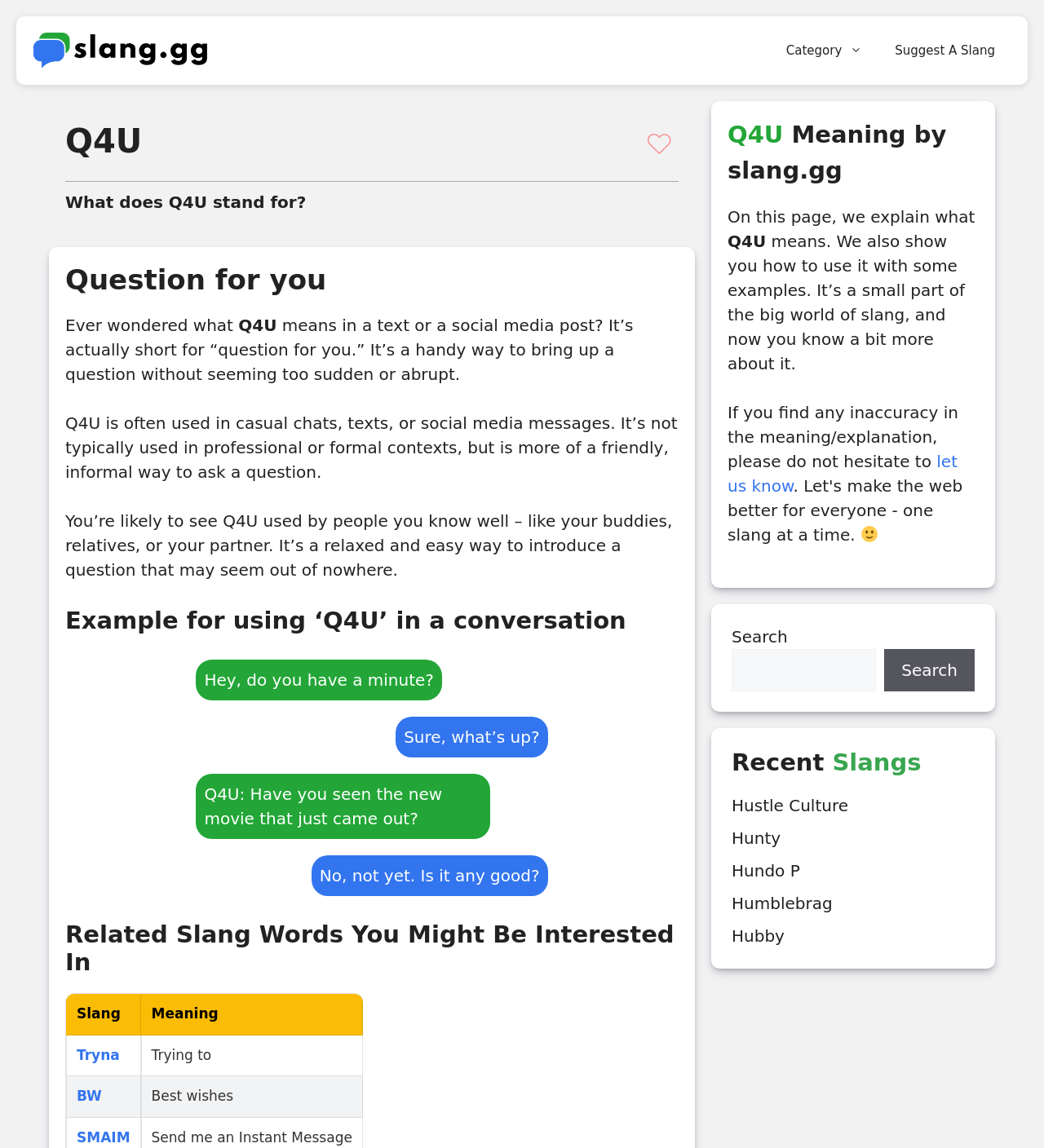Please look at the image and answer the question with a detailed explanation: Where is Q4U typically used?

According to the webpage, Q4U is often used in casual chats, texts, or social media messages, but not typically used in professional or formal contexts.